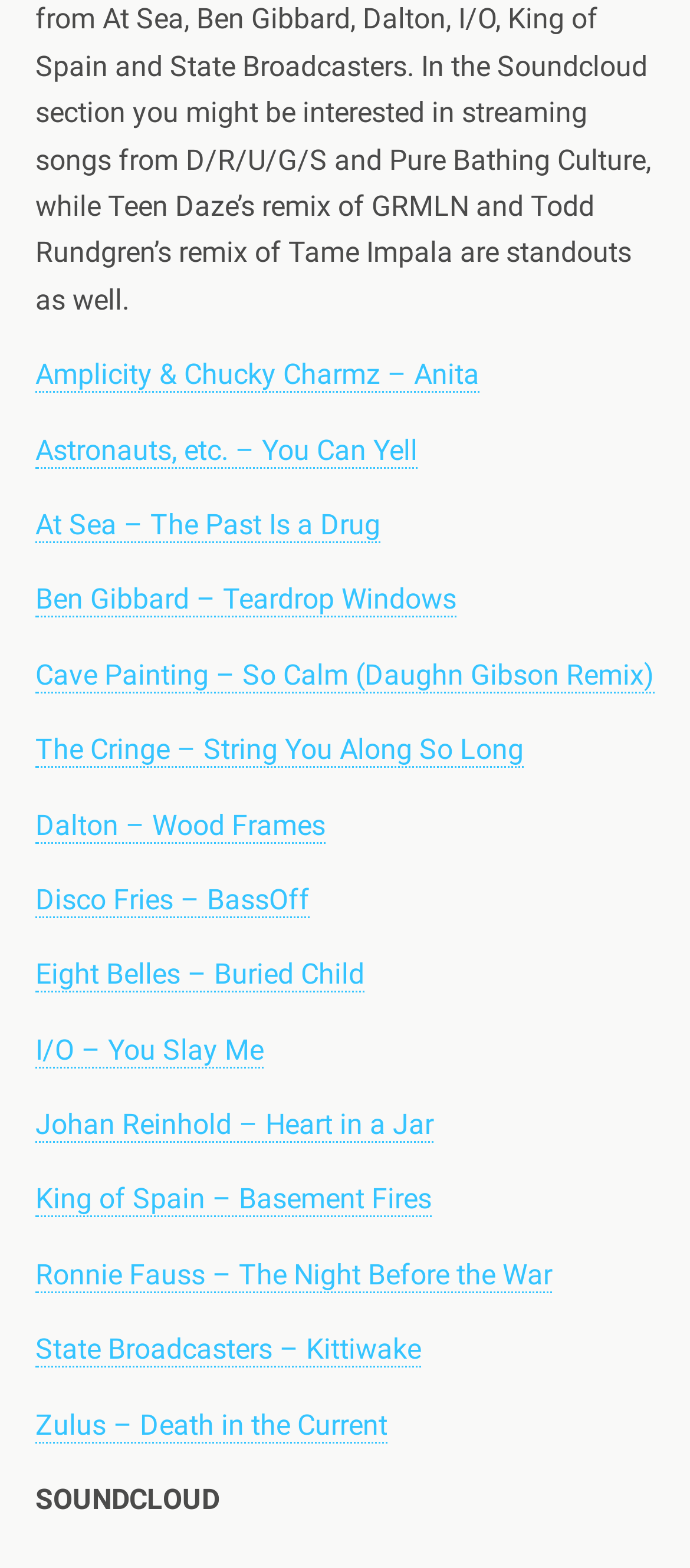Give a short answer to this question using one word or a phrase:
What is the text above the links?

SOUNDCLOUD